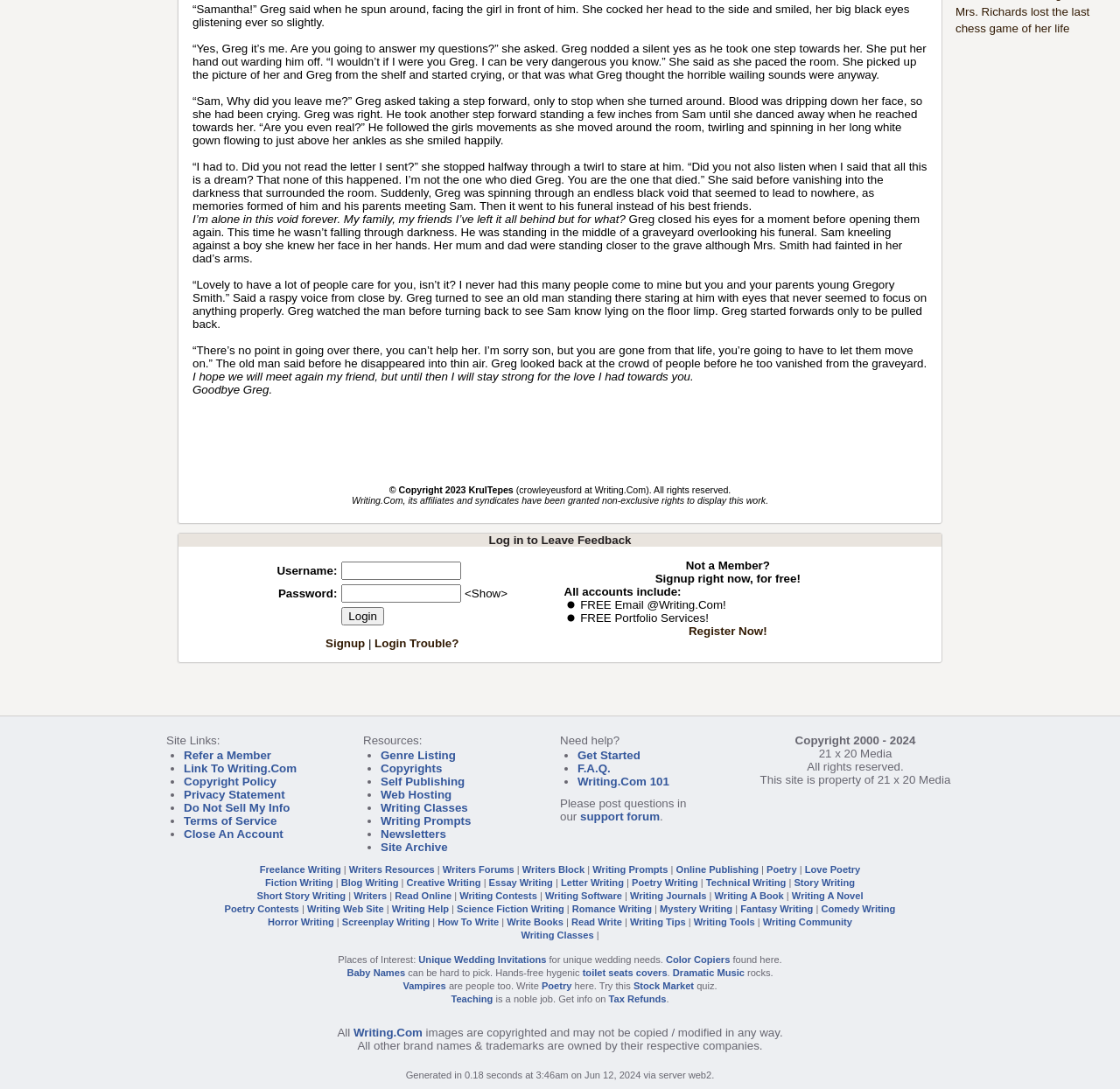What is the purpose of the login form?
Look at the screenshot and respond with one word or a short phrase.

To login or signup